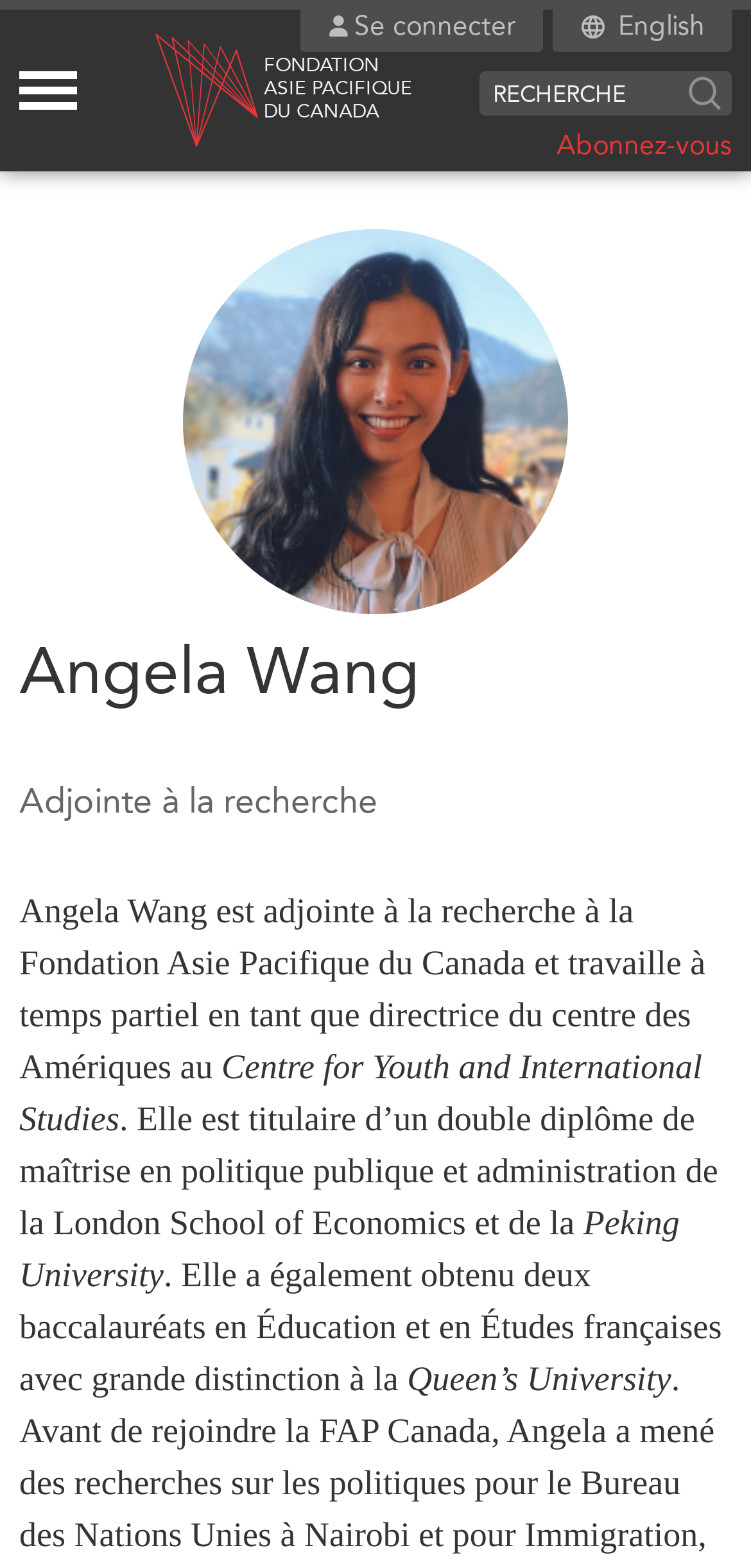Given the following UI element description: "Money Saving Strategies", find the bounding box coordinates in the webpage screenshot.

None